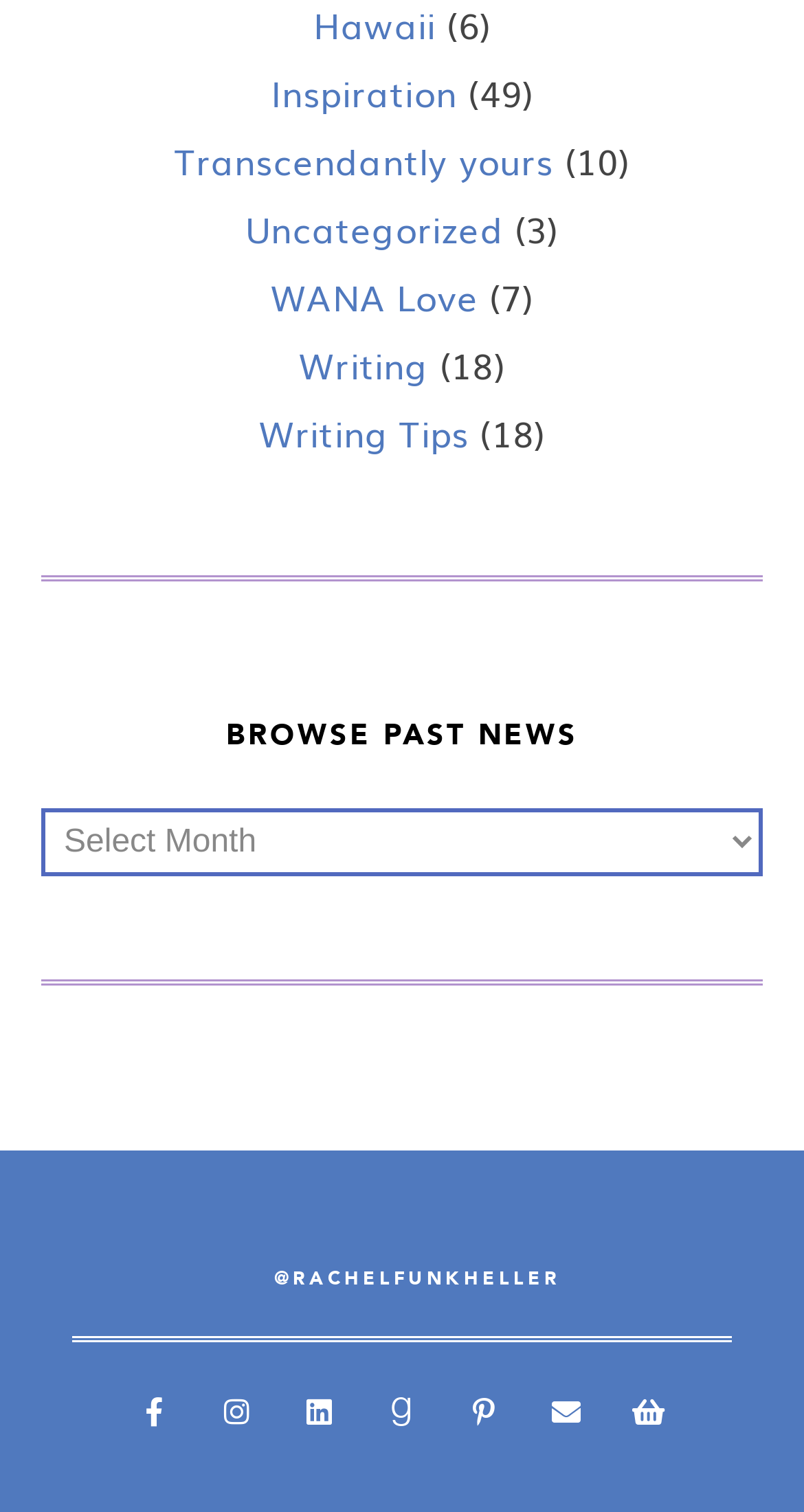Find and specify the bounding box coordinates that correspond to the clickable region for the instruction: "Follow on Facebook".

[0.156, 0.915, 0.228, 0.953]